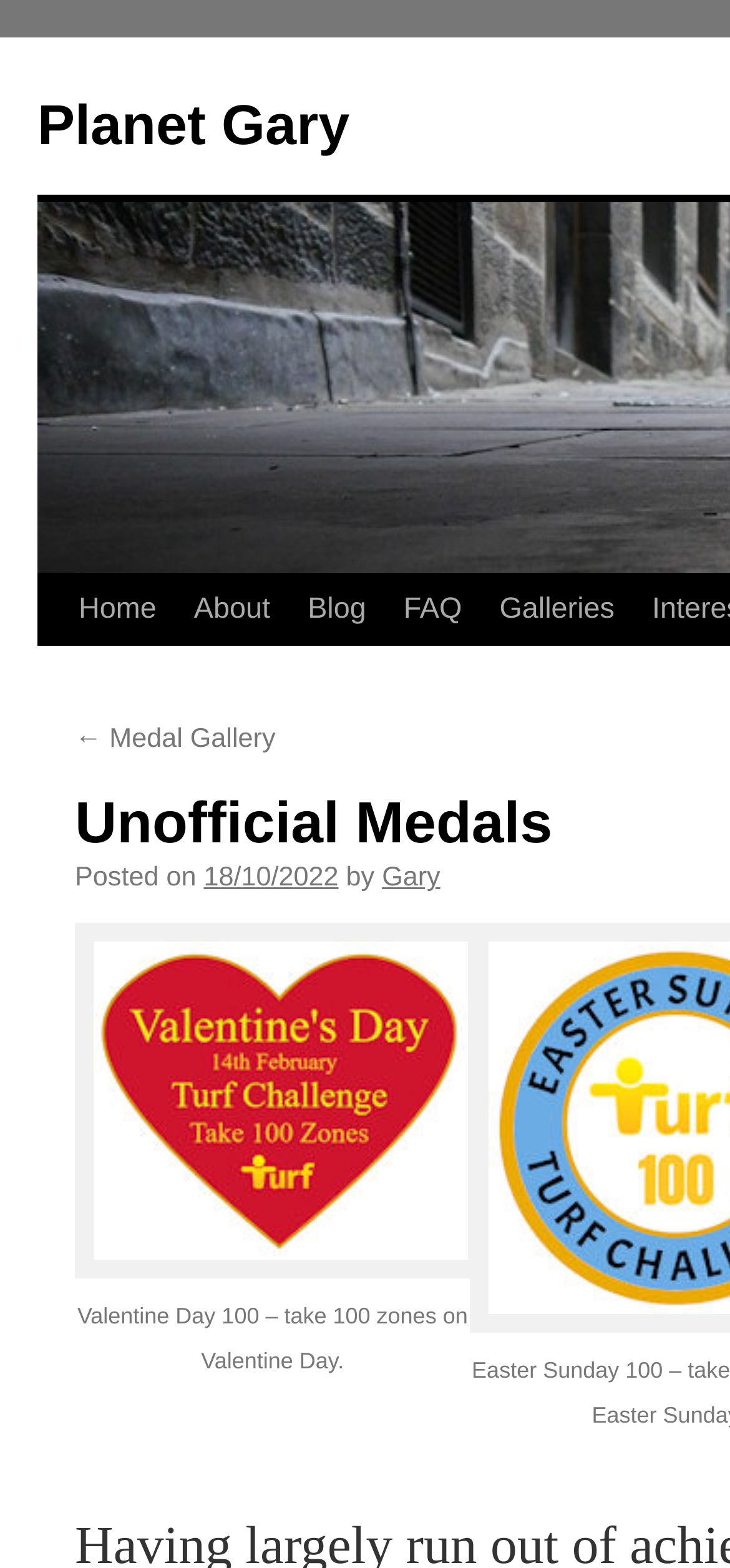Please identify the bounding box coordinates of the element's region that should be clicked to execute the following instruction: "view Medal Gallery". The bounding box coordinates must be four float numbers between 0 and 1, i.e., [left, top, right, bottom].

[0.103, 0.462, 0.377, 0.481]